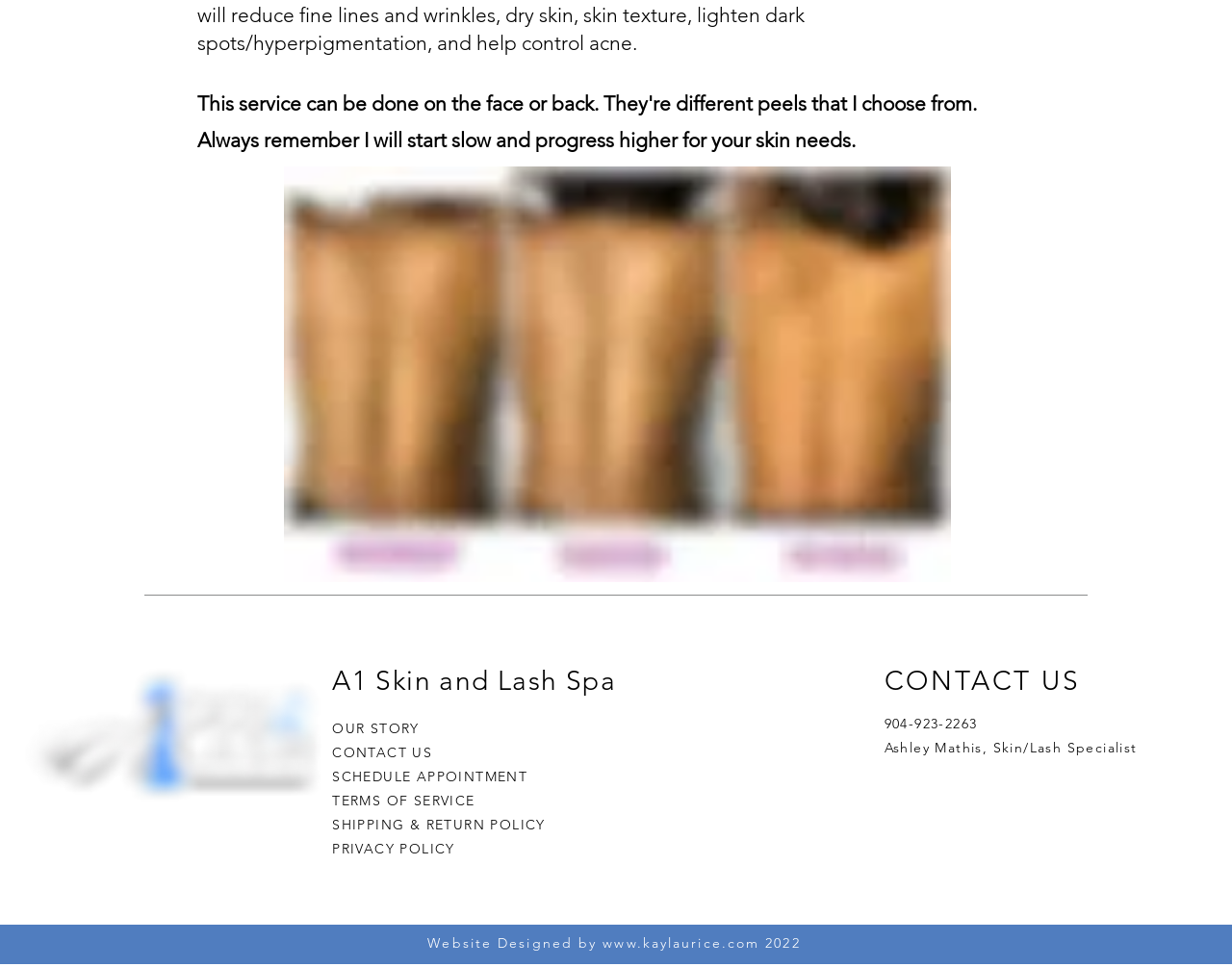Please examine the image and provide a detailed answer to the question: What is the phone number to contact the spa?

The phone number can be found in the StaticText element with the text '904-923-2263' located at [0.718, 0.739, 0.793, 0.757]